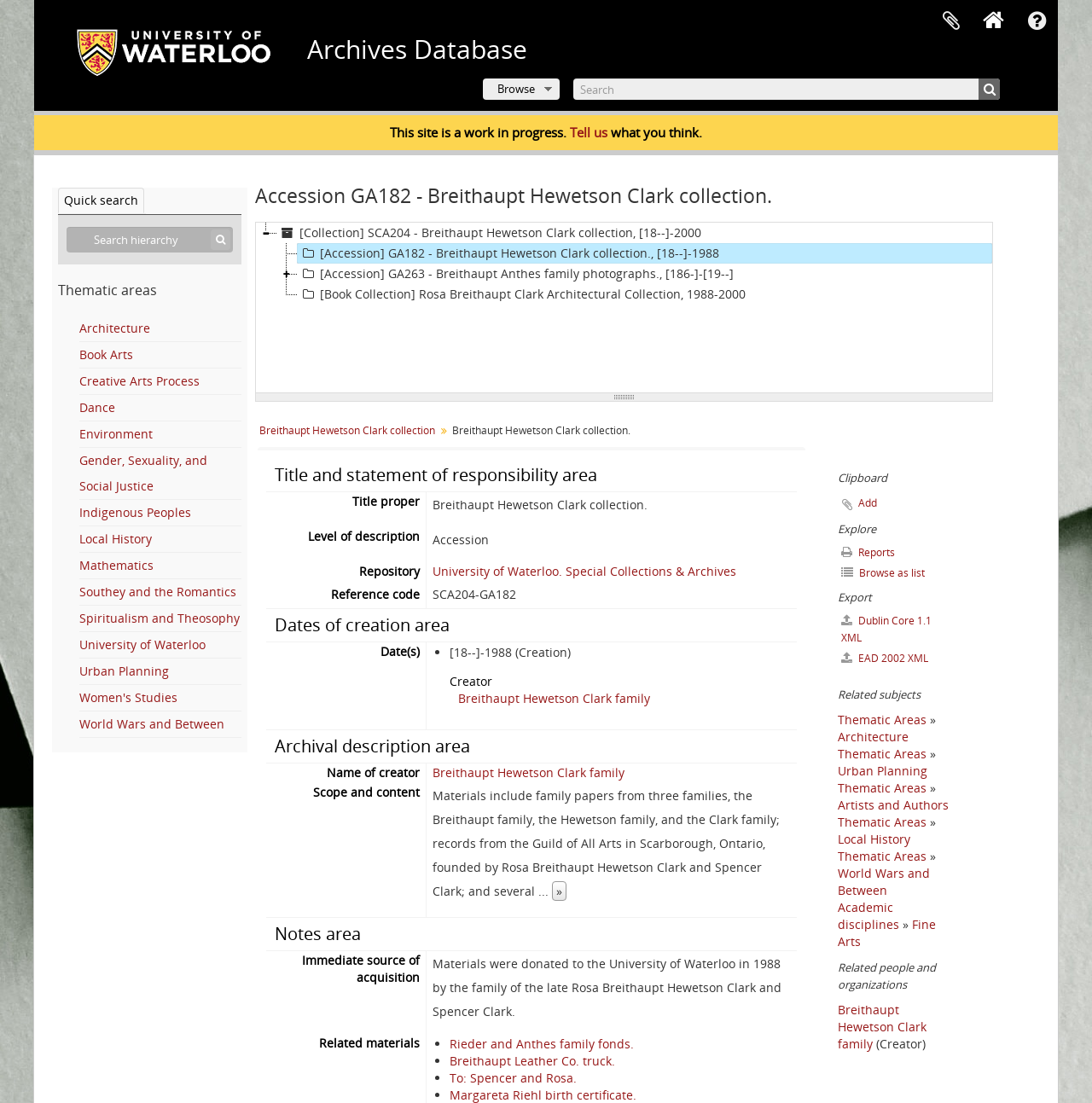Identify the bounding box coordinates of the region that should be clicked to execute the following instruction: "Quick search".

[0.053, 0.17, 0.132, 0.193]